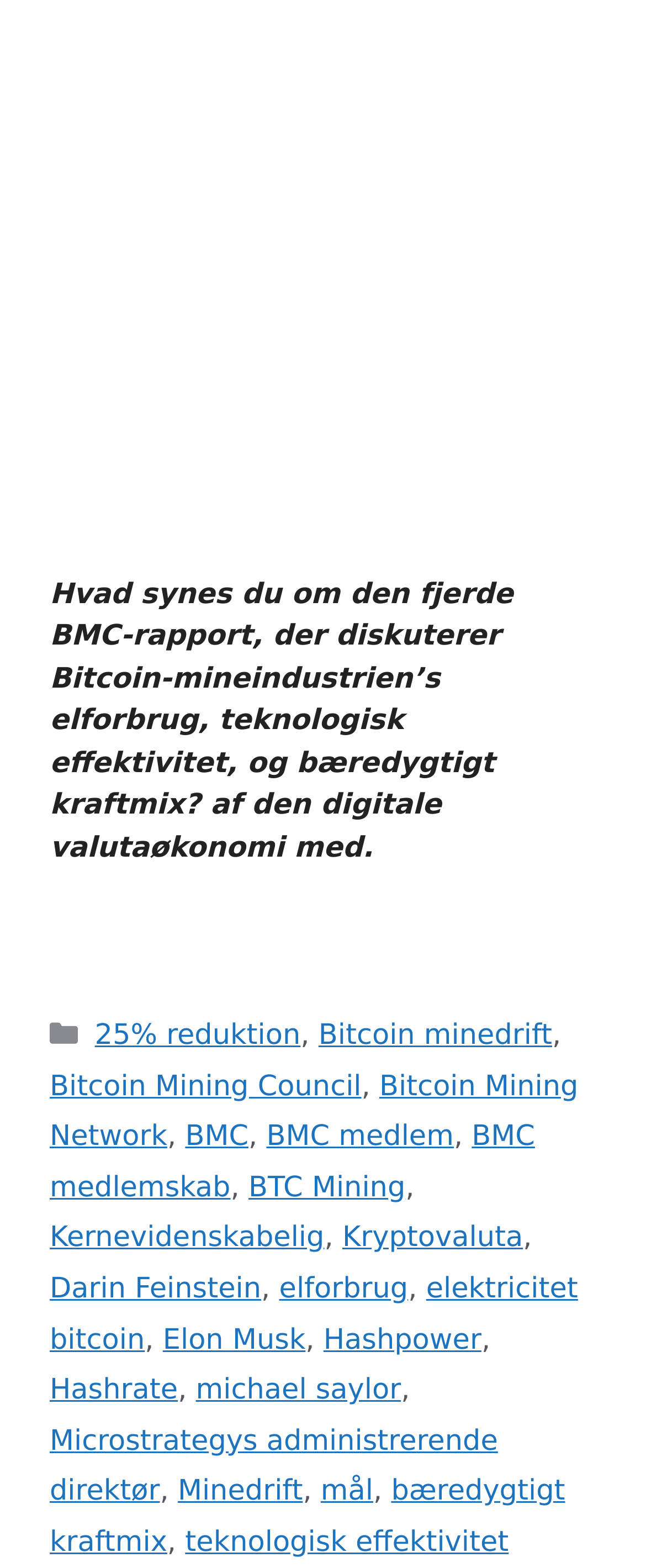Please locate the clickable area by providing the bounding box coordinates to follow this instruction: "Learn about Elon Musk's views on Bitcoin".

[0.252, 0.844, 0.473, 0.865]